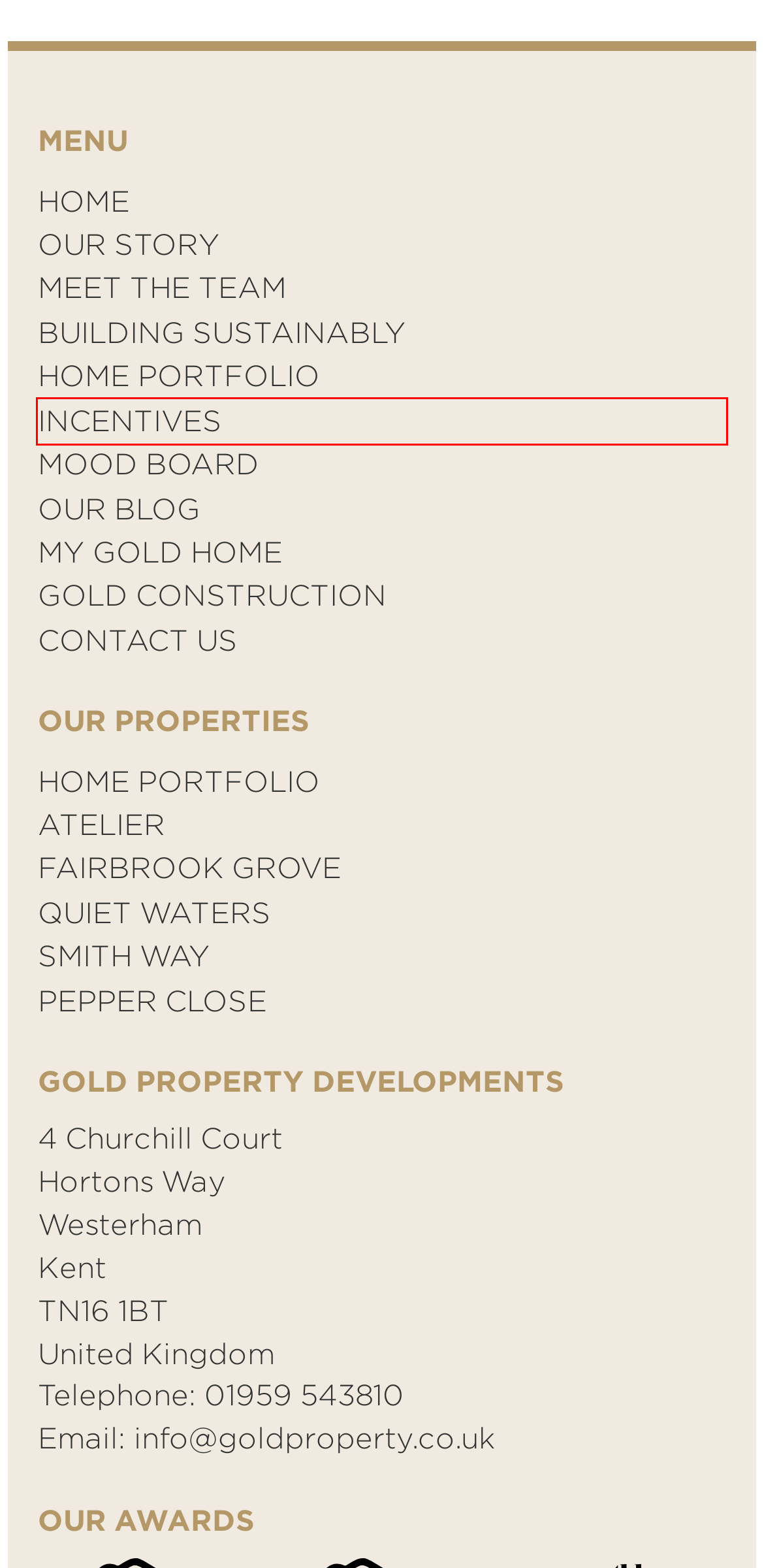Examine the screenshot of a webpage with a red bounding box around a UI element. Select the most accurate webpage description that corresponds to the new page after clicking the highlighted element. Here are the choices:
A. Quiet Waters – Gold Property Developments
B. Gold Construction – Gold Property Developments
C. Fairbrook Grove – Gold Property Developments
D. Incentives – Gold Property Developments
E. Home Portfolio – Gold Property Developments
F. My Gold Home – Gold Property Developments
G. Contact Us – Gold Property Developments
H. Building Sustainably – Gold Property Developments

D